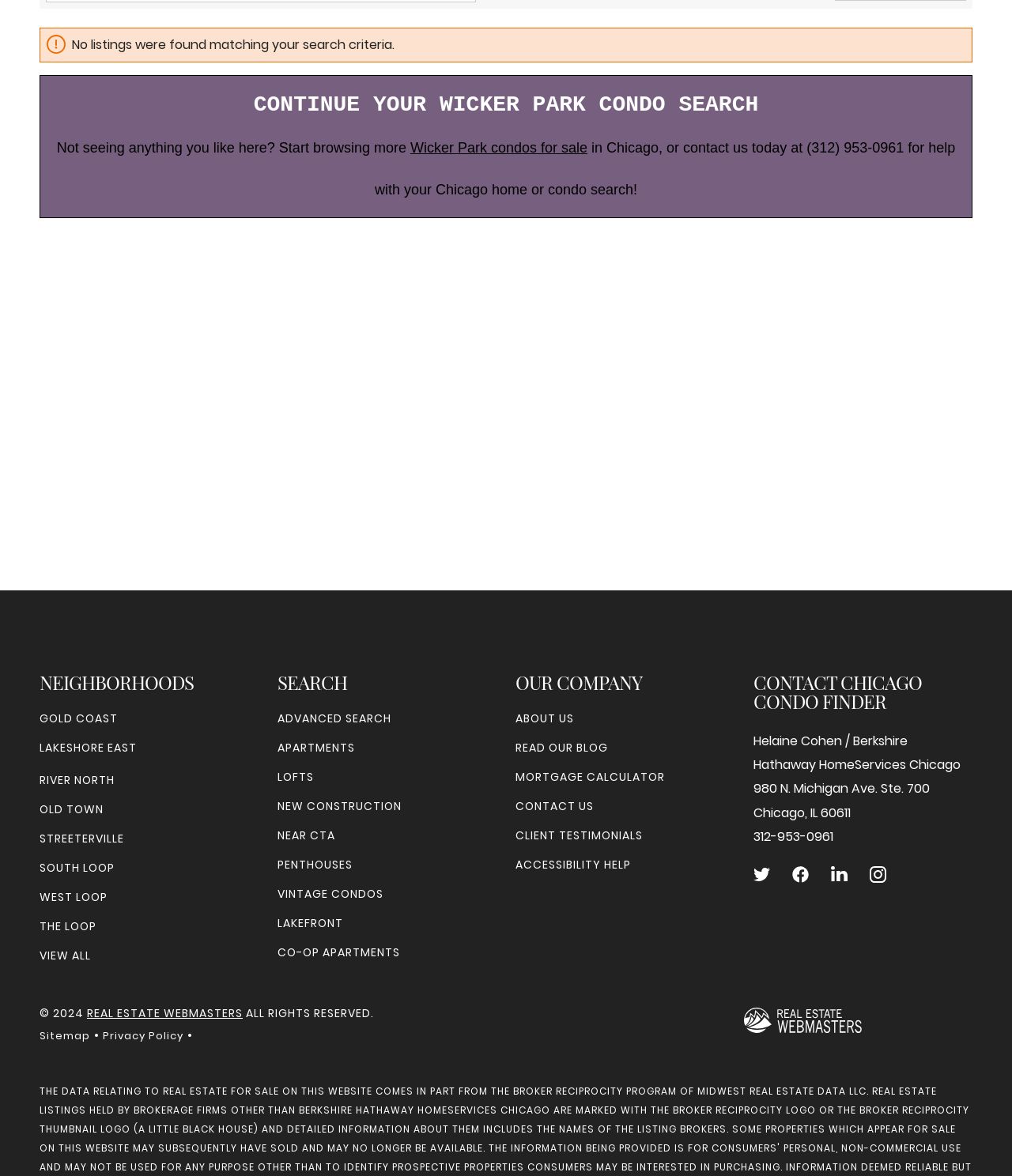Based on the description "aria-label="Follow us on Instagram"", find the bounding box of the specified UI element.

[0.859, 0.736, 0.876, 0.751]